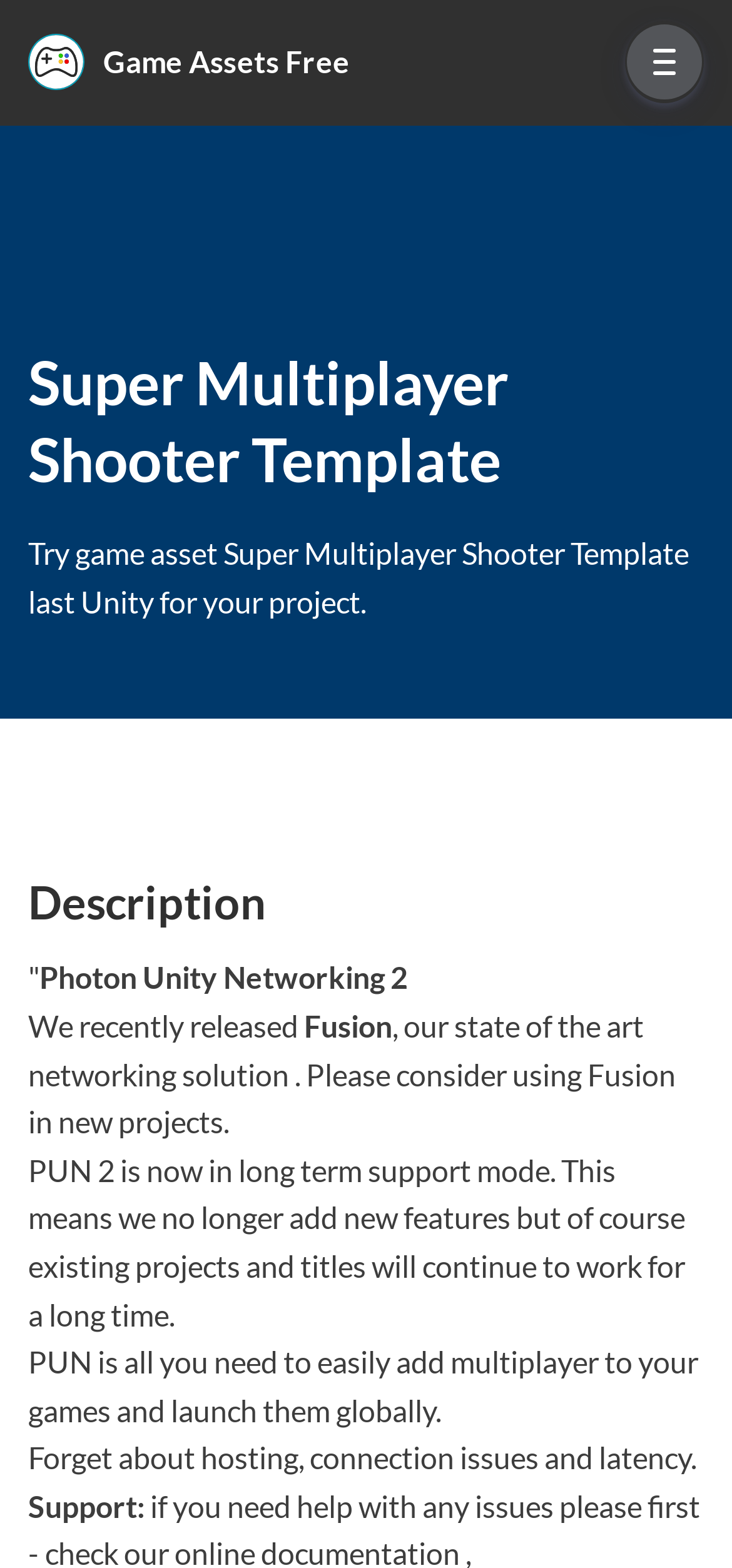What is the current status of PUN 2?
Please use the image to provide an in-depth answer to the question.

The current status of PUN 2 can be determined from the text 'PUN 2 is now in long term support mode. This means we no longer add new features but of course existing projects and titles will continue to work for a long time.' which indicates that PUN 2 is no longer actively developed but will still be supported for existing projects.